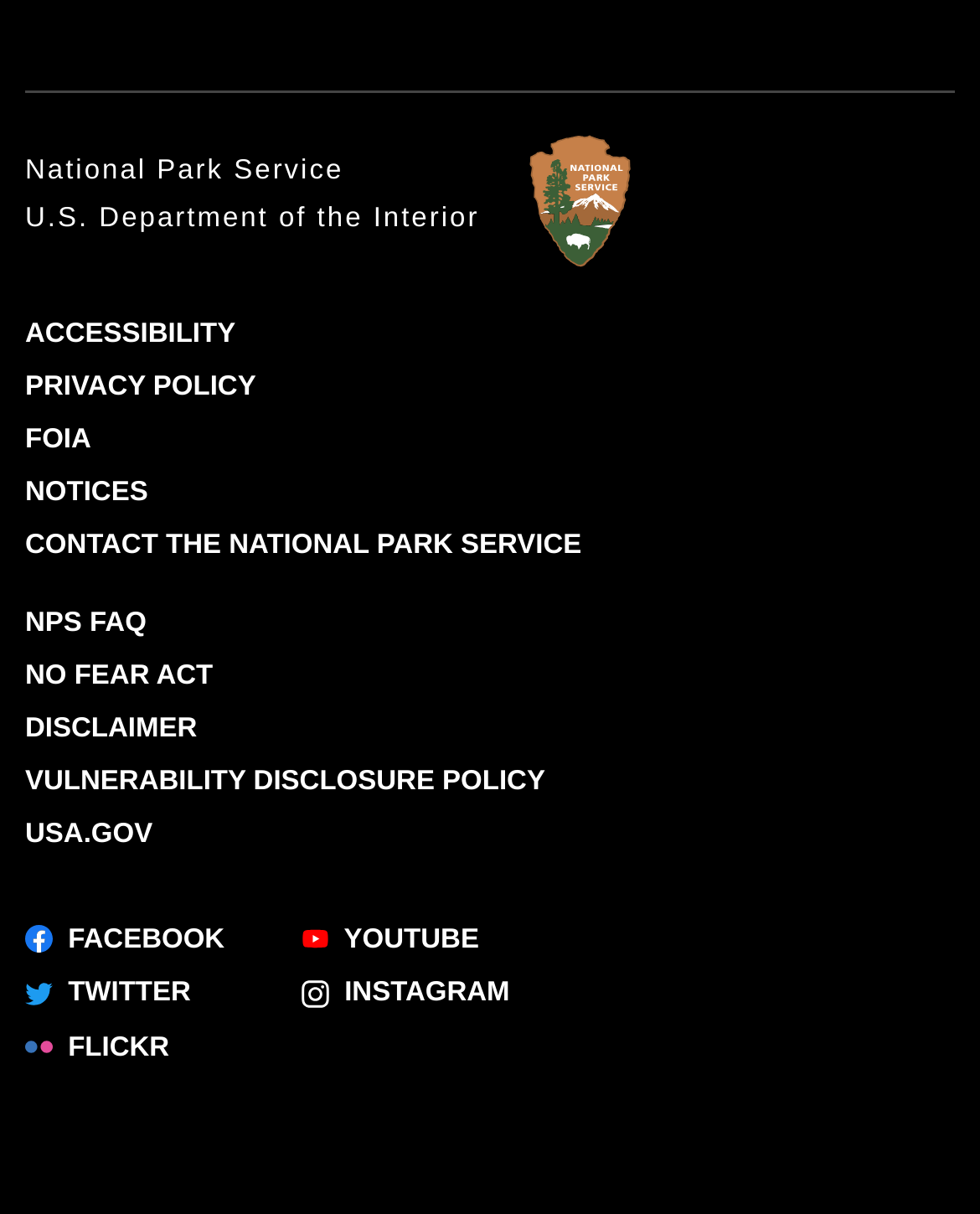Answer the question below using just one word or a short phrase: 
How many links are there in the footer section?

12